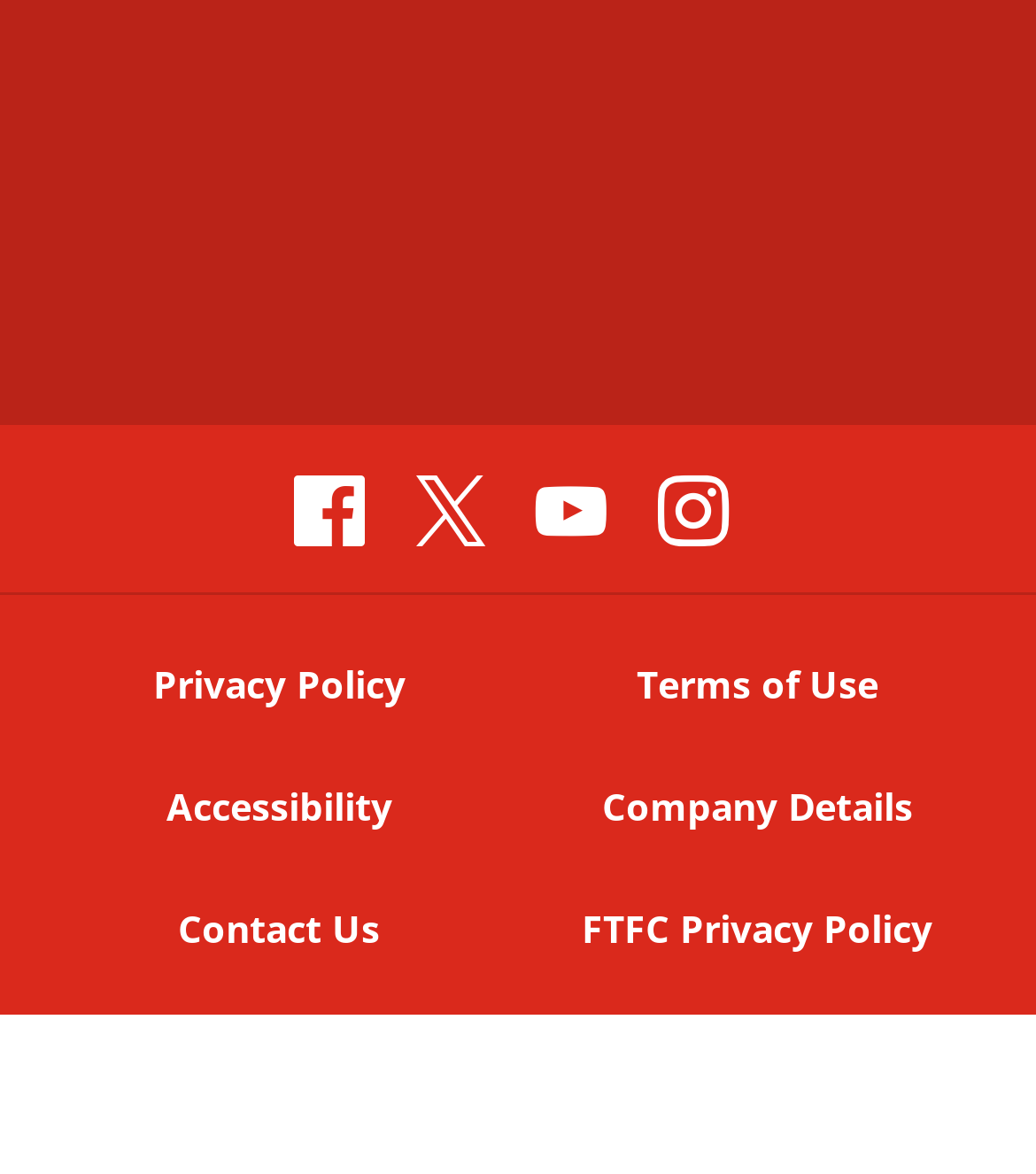Show me the bounding box coordinates of the clickable region to achieve the task as per the instruction: "Check Company Details".

[0.578, 0.663, 0.883, 0.711]